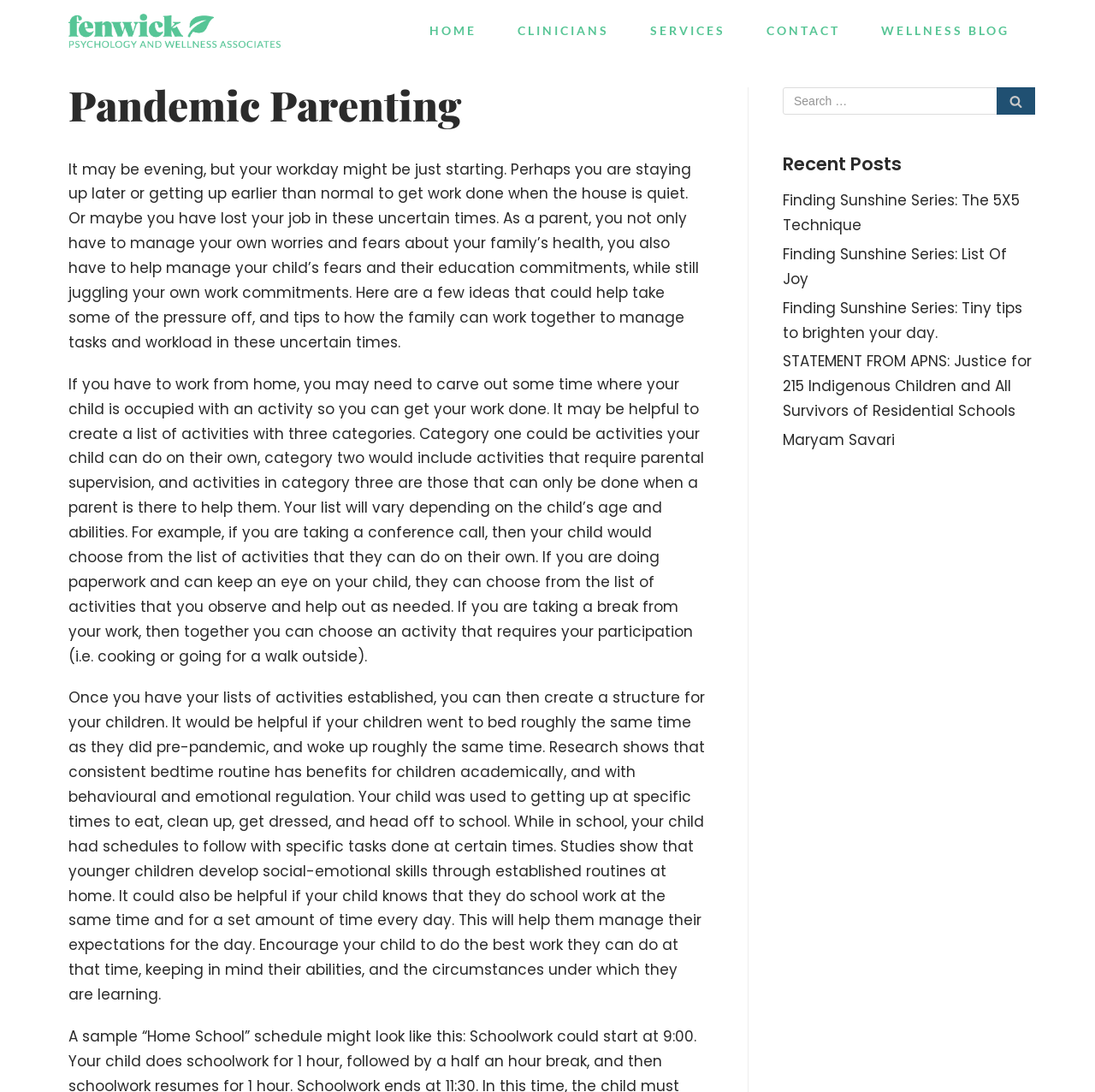Identify the bounding box coordinates for the region to click in order to carry out this instruction: "Click on the 'HOME' link". Provide the coordinates using four float numbers between 0 and 1, formatted as [left, top, right, bottom].

[0.377, 0.01, 0.451, 0.046]